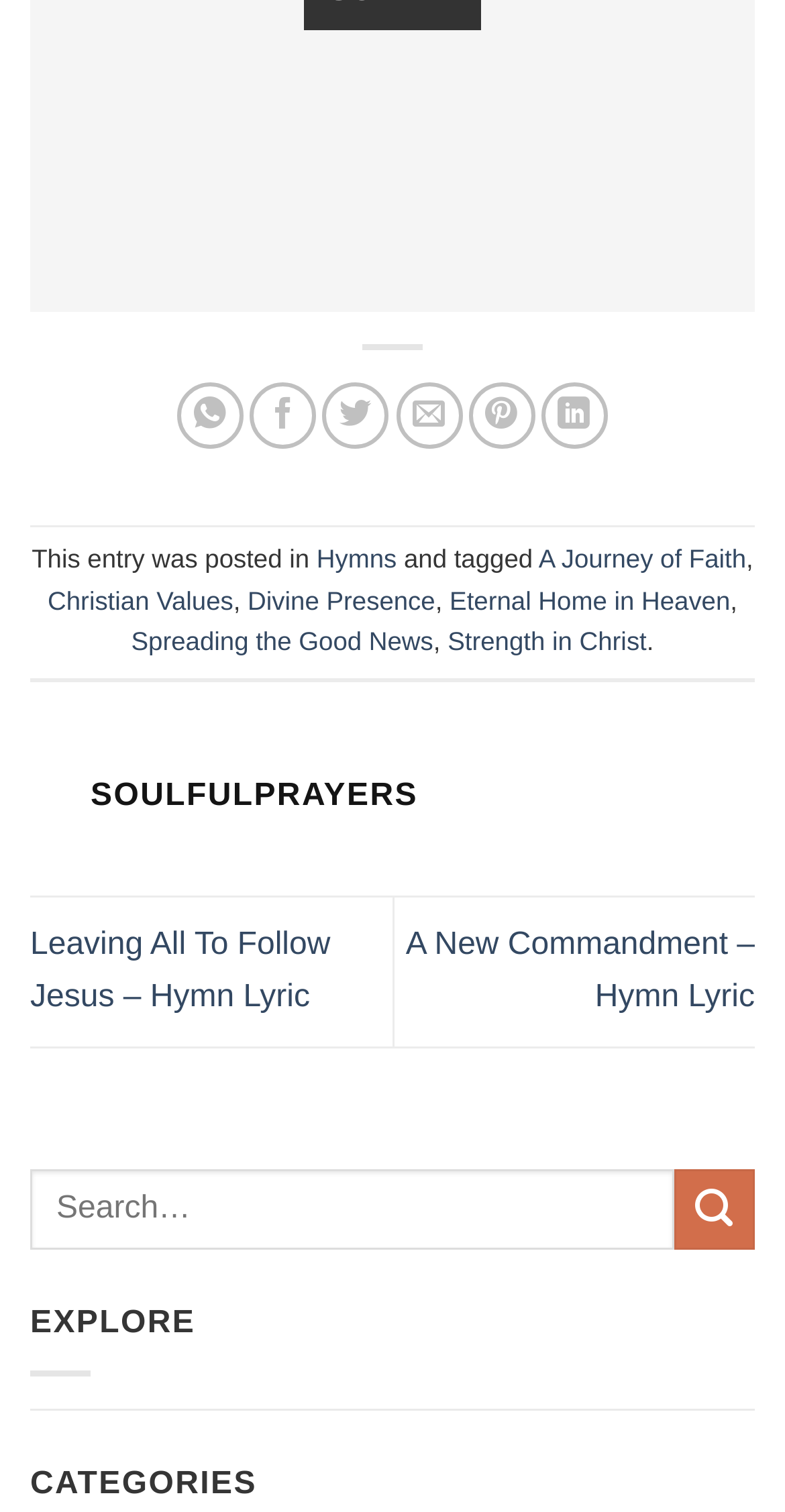What categories are available on this website?
Provide a one-word or short-phrase answer based on the image.

Hymns, Christian Values, etc.